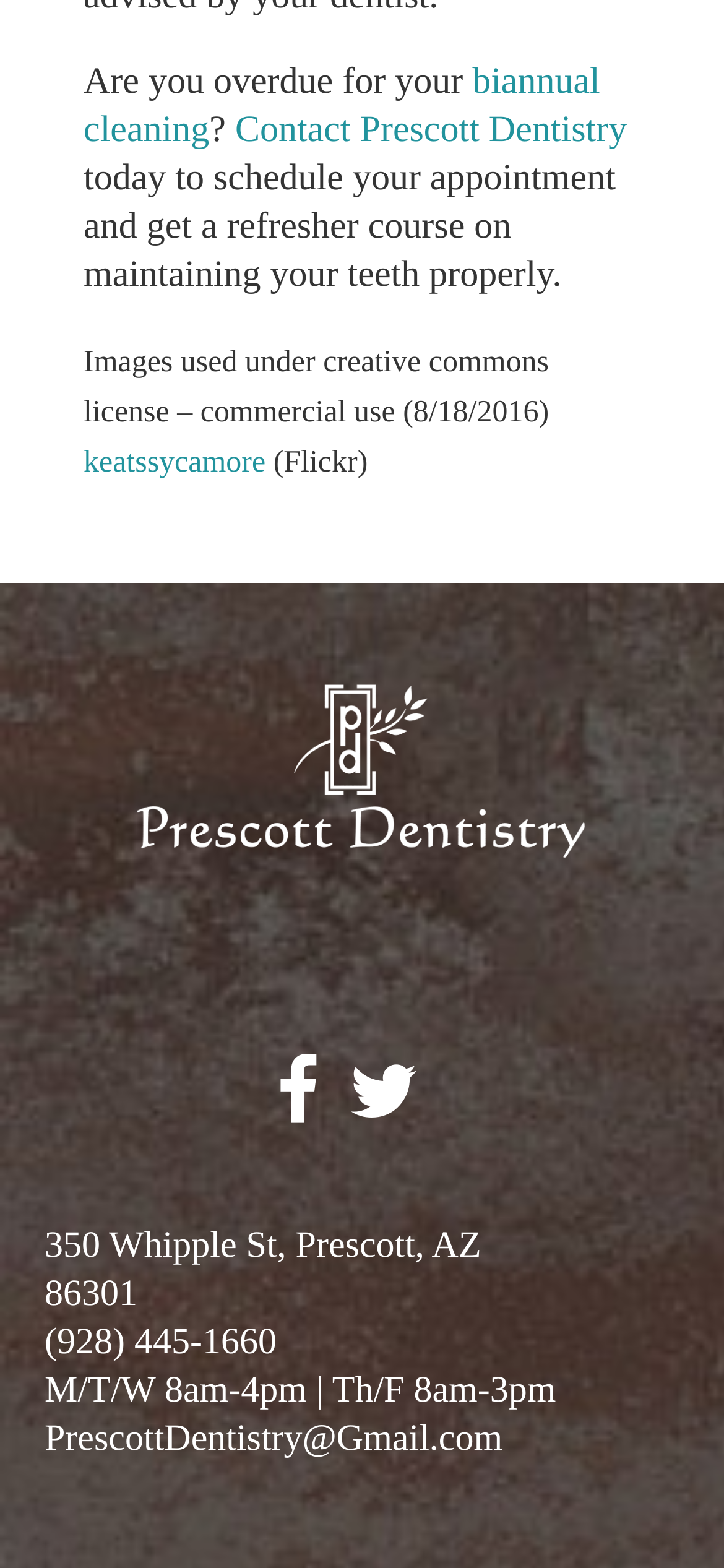Given the element description: "(928) 445-1660", predict the bounding box coordinates of this UI element. The coordinates must be four float numbers between 0 and 1, given as [left, top, right, bottom].

[0.062, 0.842, 0.382, 0.869]